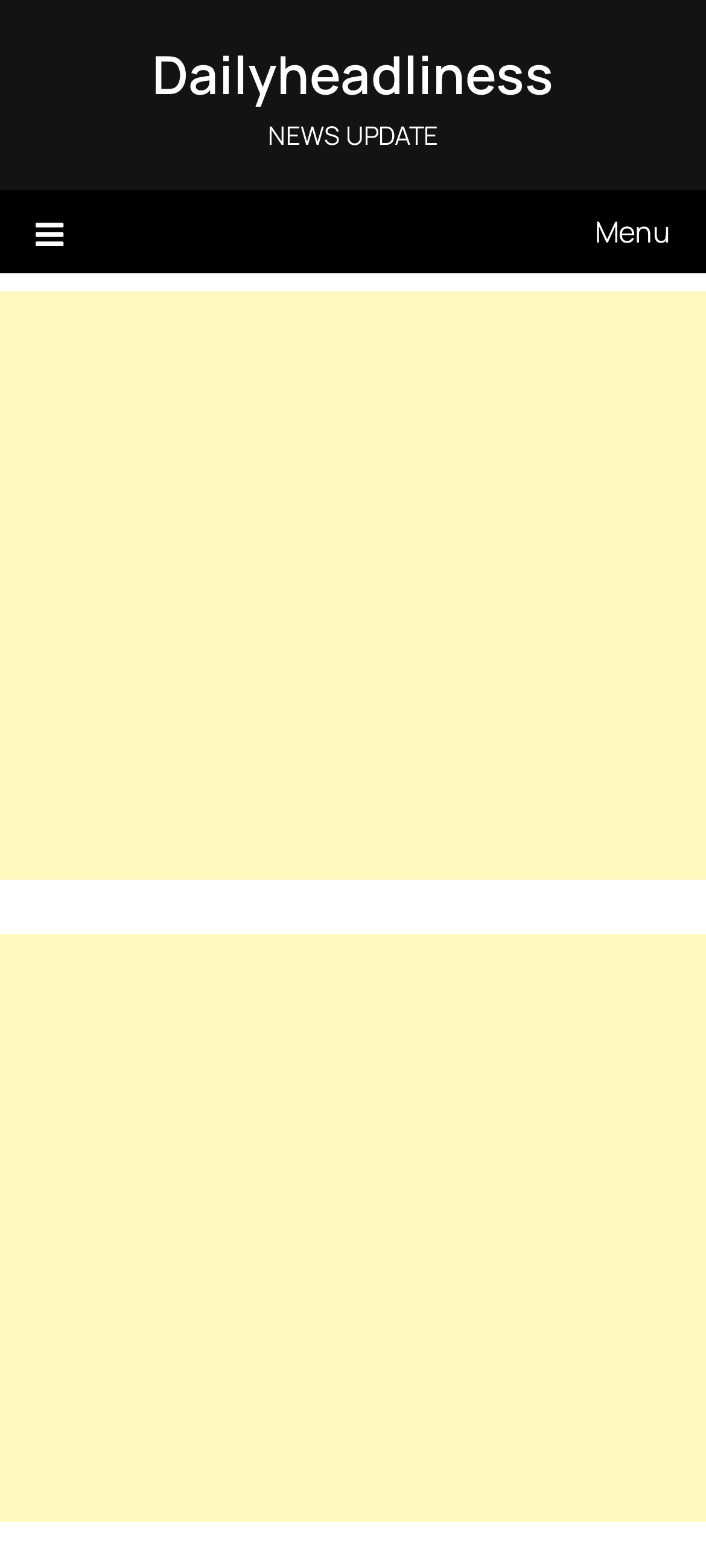What is the layout of the webpage's content?
Please answer the question with a single word or phrase, referencing the image.

Vertical sections